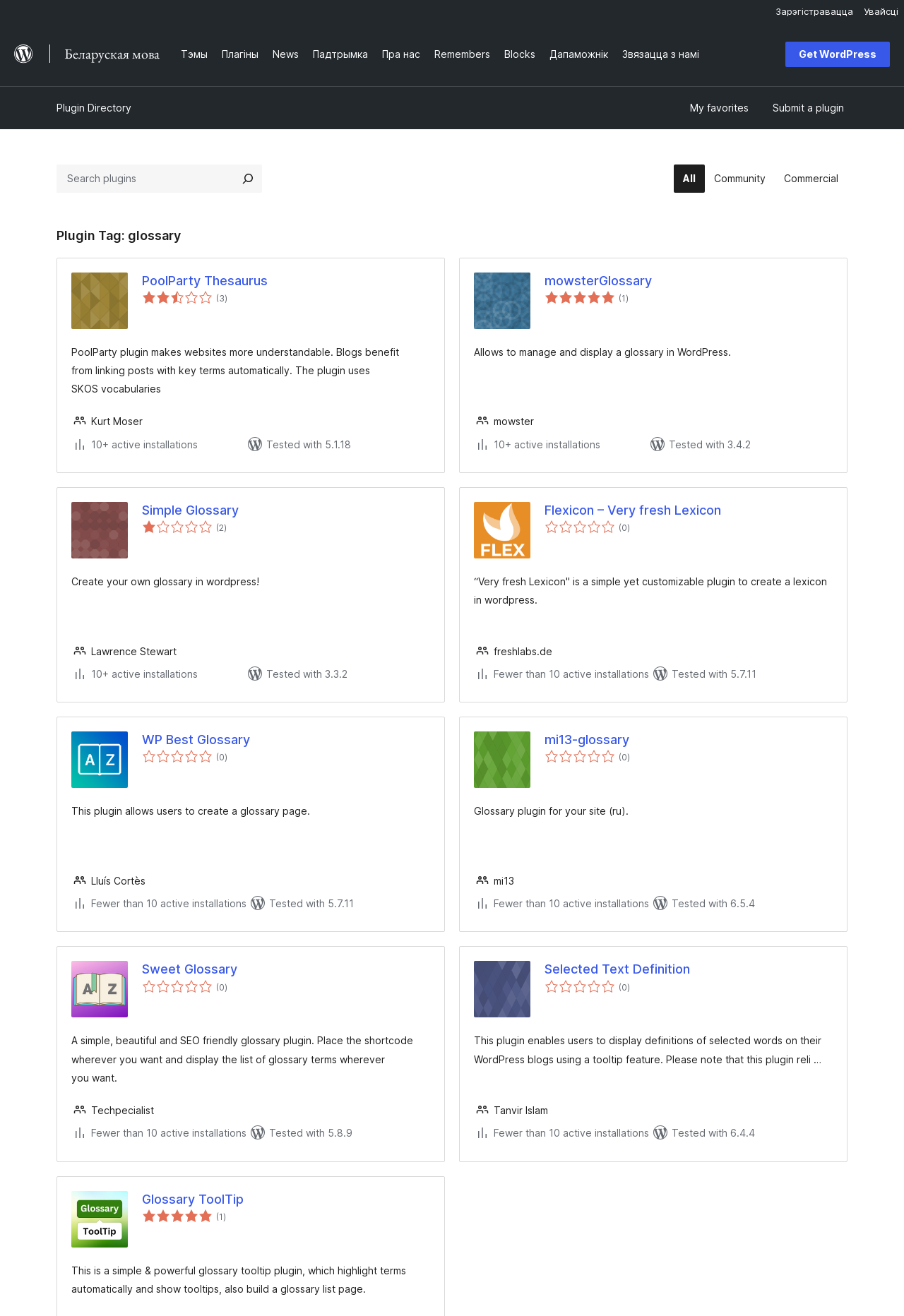Please identify the bounding box coordinates of the element's region that needs to be clicked to fulfill the following instruction: "Submit a plugin". The bounding box coordinates should consist of four float numbers between 0 and 1, i.e., [left, top, right, bottom].

[0.851, 0.073, 0.938, 0.091]